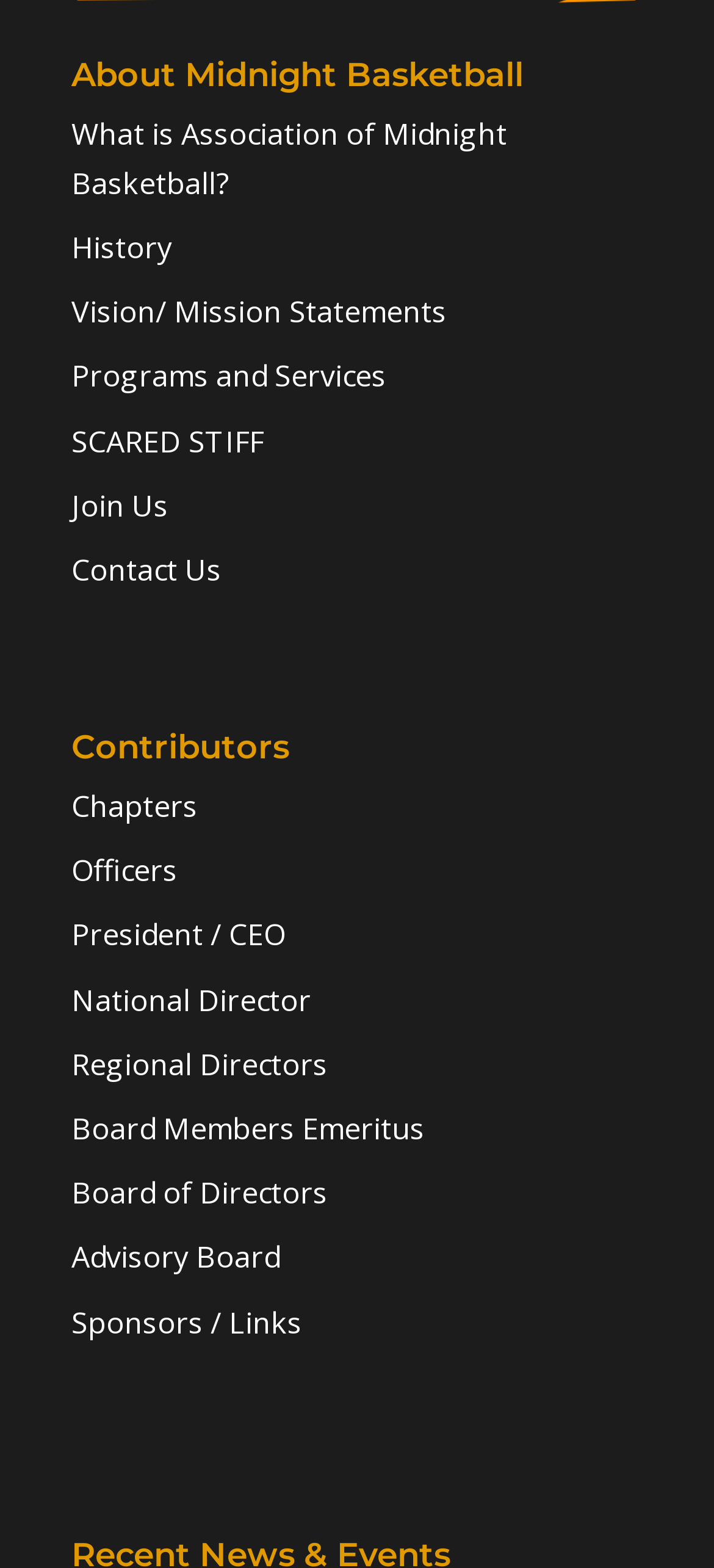What is the last link under the 'Contributors' heading?
Provide an in-depth and detailed answer to the question.

I looked at the links under the 'Contributors' heading and found that the last link is 'Advisory Board'.